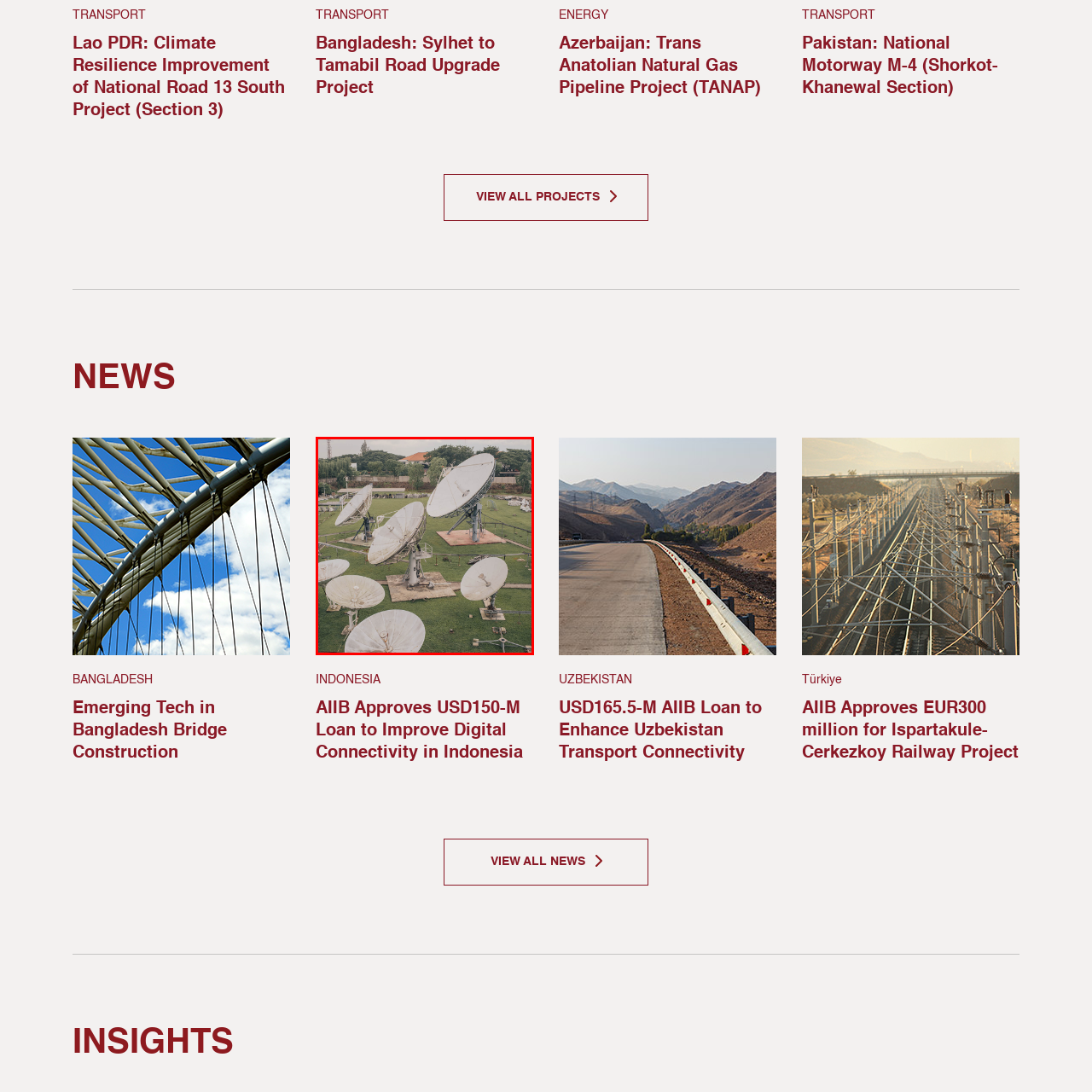What is the surrounding environment of the facility?
Please analyze the image within the red bounding box and provide a comprehensive answer based on the visual information.

The caption describes the setting as well-maintained with a backdrop of lush greenery, suggesting that the facility is surrounded by a natural environment with abundant vegetation.